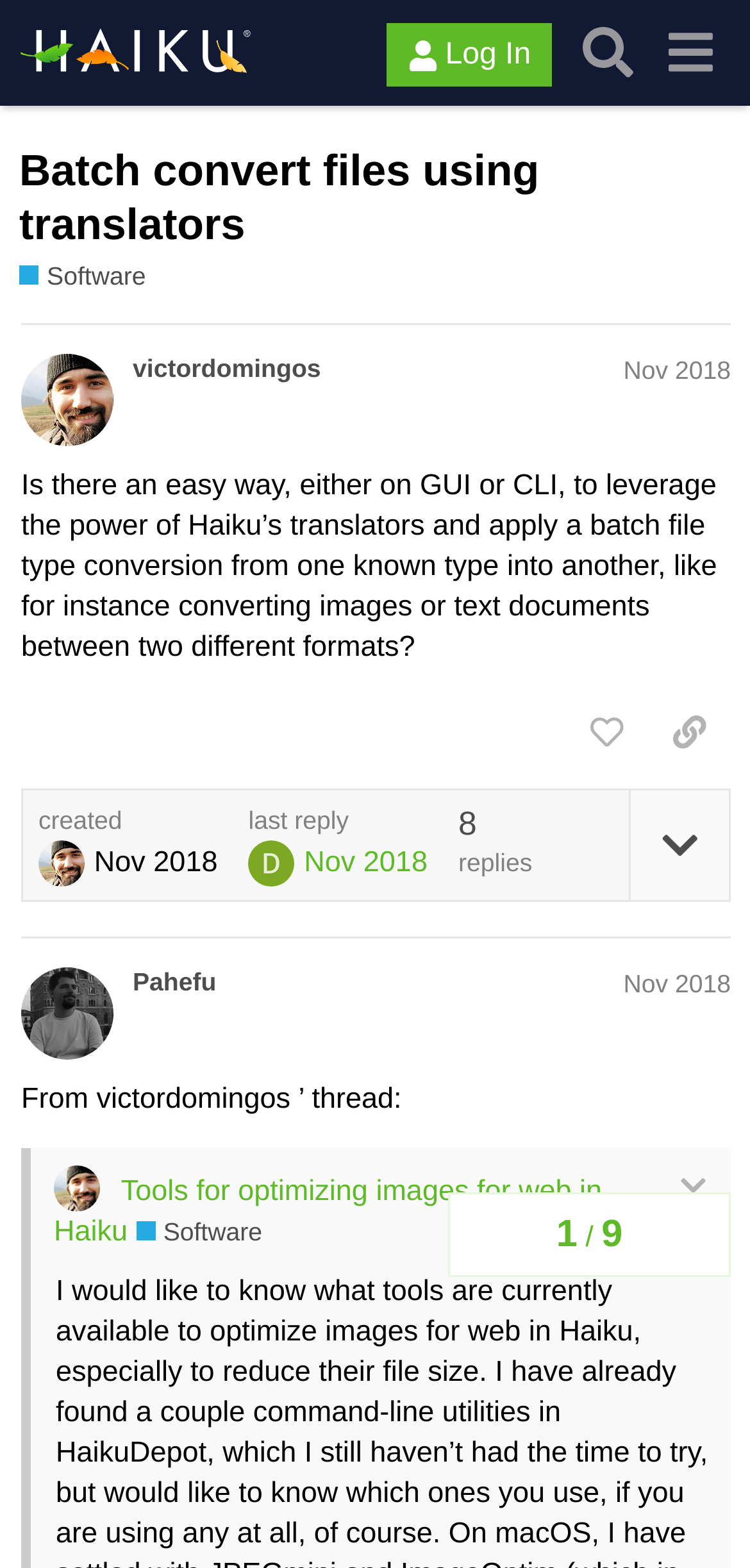How many replies are there in the topic? Based on the screenshot, please respond with a single word or phrase.

1